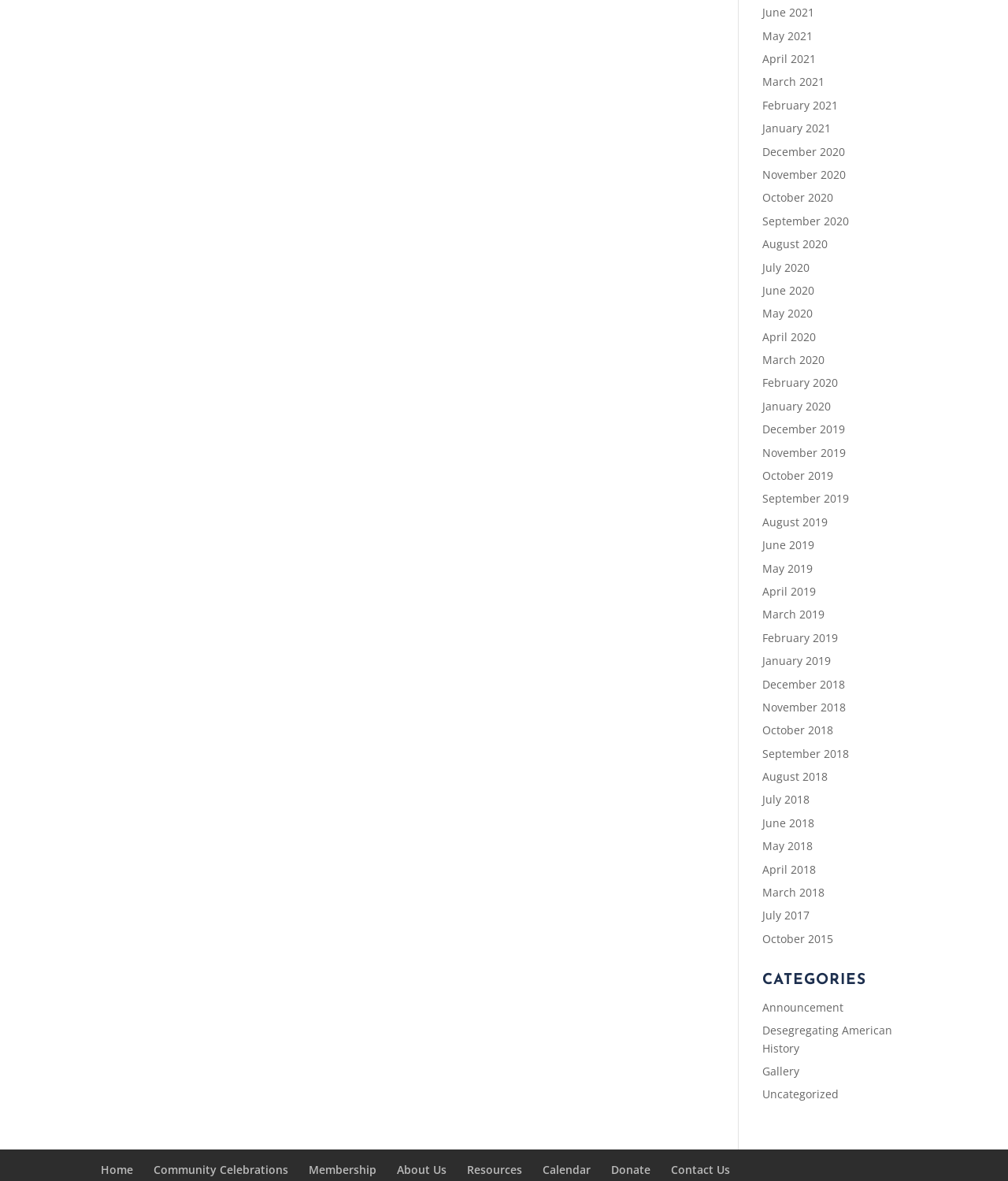Given the description "Donate", determine the bounding box of the corresponding UI element.

[0.606, 0.984, 0.645, 0.997]